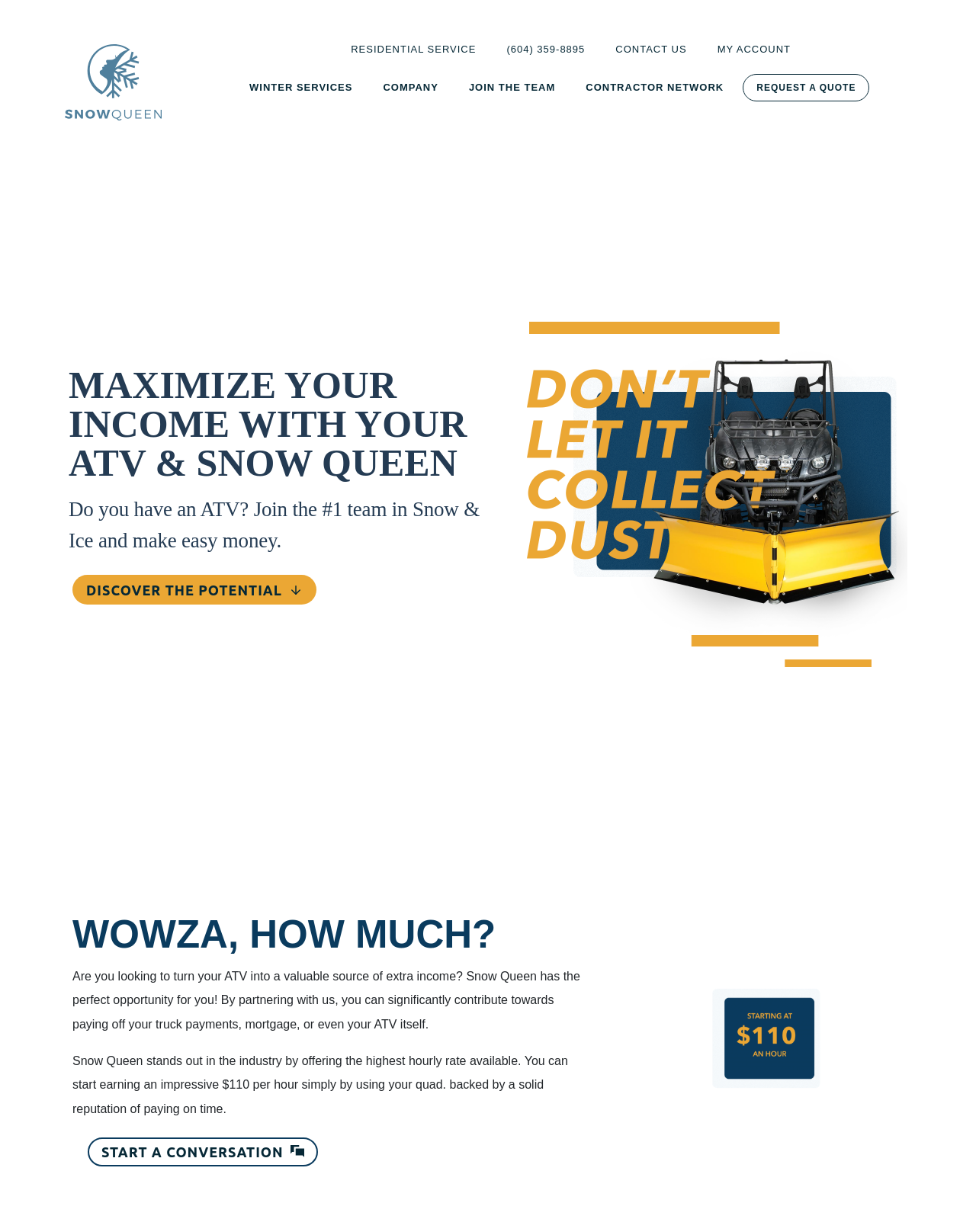What can you do with your ATV?
Analyze the screenshot and provide a detailed answer to the question.

According to the webpage, you can join the #1 team in Snow & Ice and make easy money with your ATV, as mentioned in the heading 'Do you have an ATV? Join the #1 team in Snow & Ice and make easy money.'.